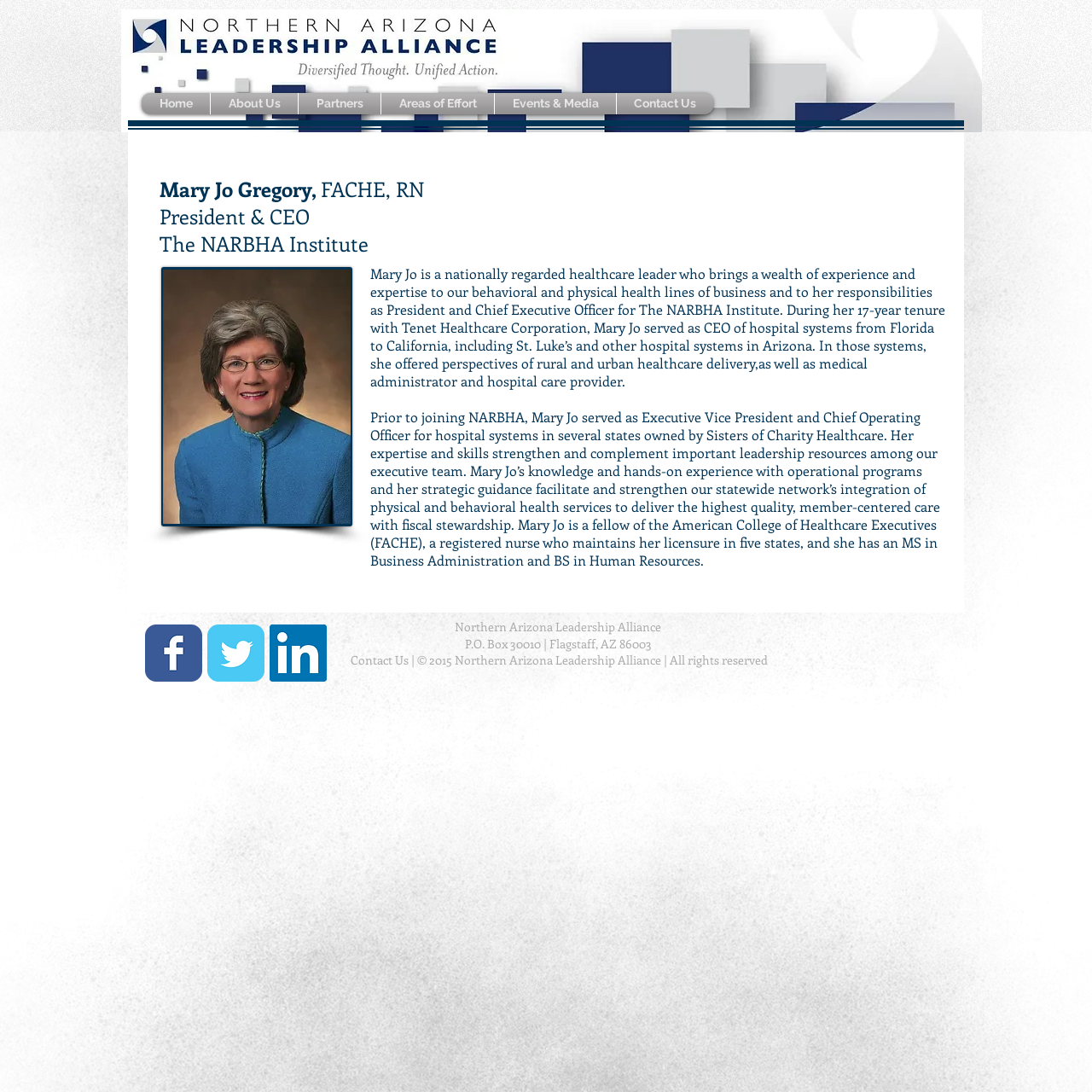Please specify the bounding box coordinates for the clickable region that will help you carry out the instruction: "Contact Us".

[0.569, 0.085, 0.649, 0.105]